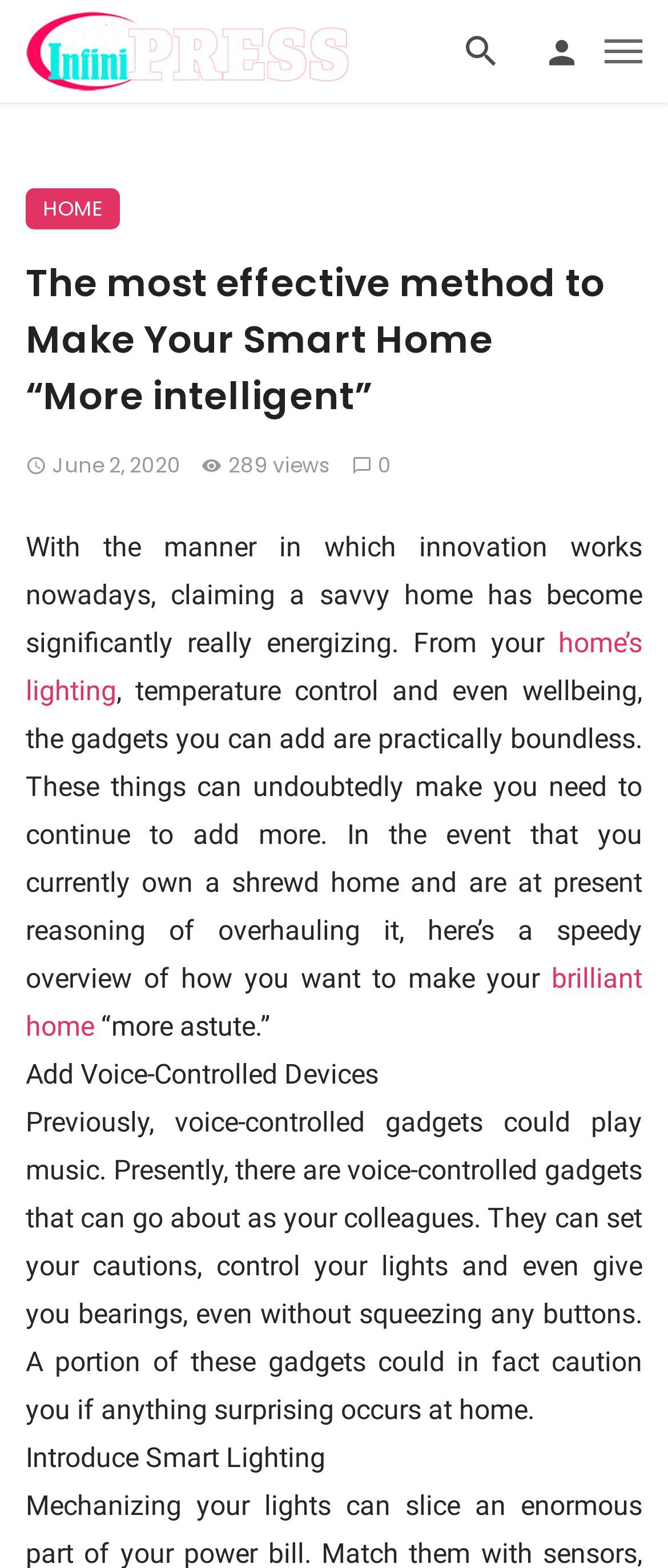Elaborate on the different components and information displayed on the webpage.

This webpage is about making a smart home "more intelligent". At the top left corner, there is a mobile logo image. Next to it, there are three buttons, including a hamburger menu, a search icon, and a login/register button. 

Below the top navigation bar, there is a header section that spans the entire width of the page. It contains a link to the "HOME" page, the title of the article "The most effective method to Make Your Smart Home “More intelligent”", the publication date "June 2, 2020 at 9:56 am", the number of views "289 views", and a share button.

The main content of the webpage is divided into several sections. The first section is an introductory paragraph that discusses the excitement of owning a smart home and the various gadgets that can be added to it. This paragraph is followed by a link to the phrase "home’s lighting".

The next section is about upgrading a smart home to make it "more intelligent". It provides a brief overview of how to do so. There is a link to the phrase "brilliant home" in this section.

The subsequent sections are about adding voice-controlled devices and installing smart lighting to a smart home. Each section has a heading and a descriptive paragraph that explains the benefits of these features. For example, voice-controlled devices can set alarms, control lights, and provide directions, while smart lighting can enhance the overall smart home experience.